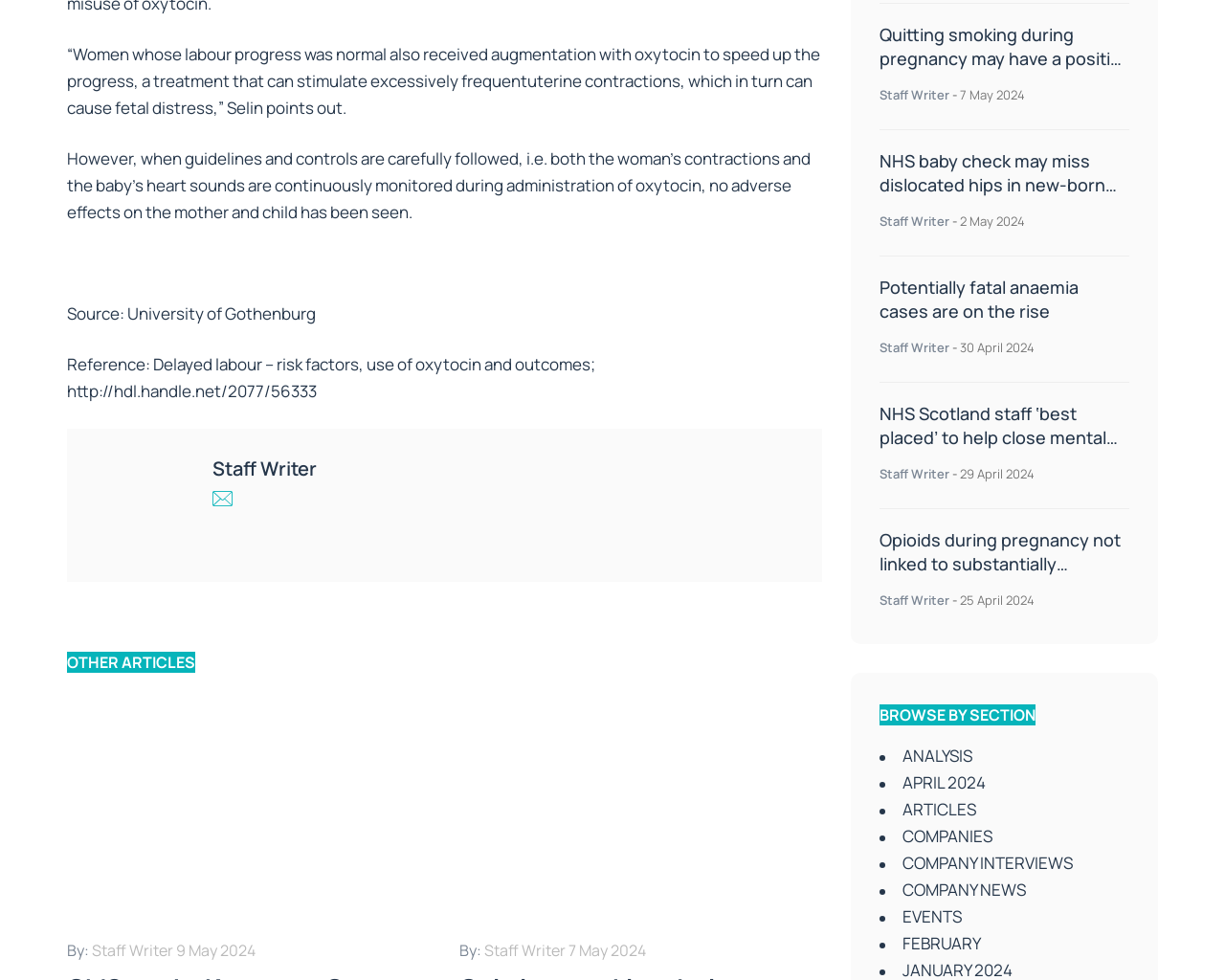Give a short answer using one word or phrase for the question:
What is the title of the second article listed on the page?

Quitting smoking during pregnancy